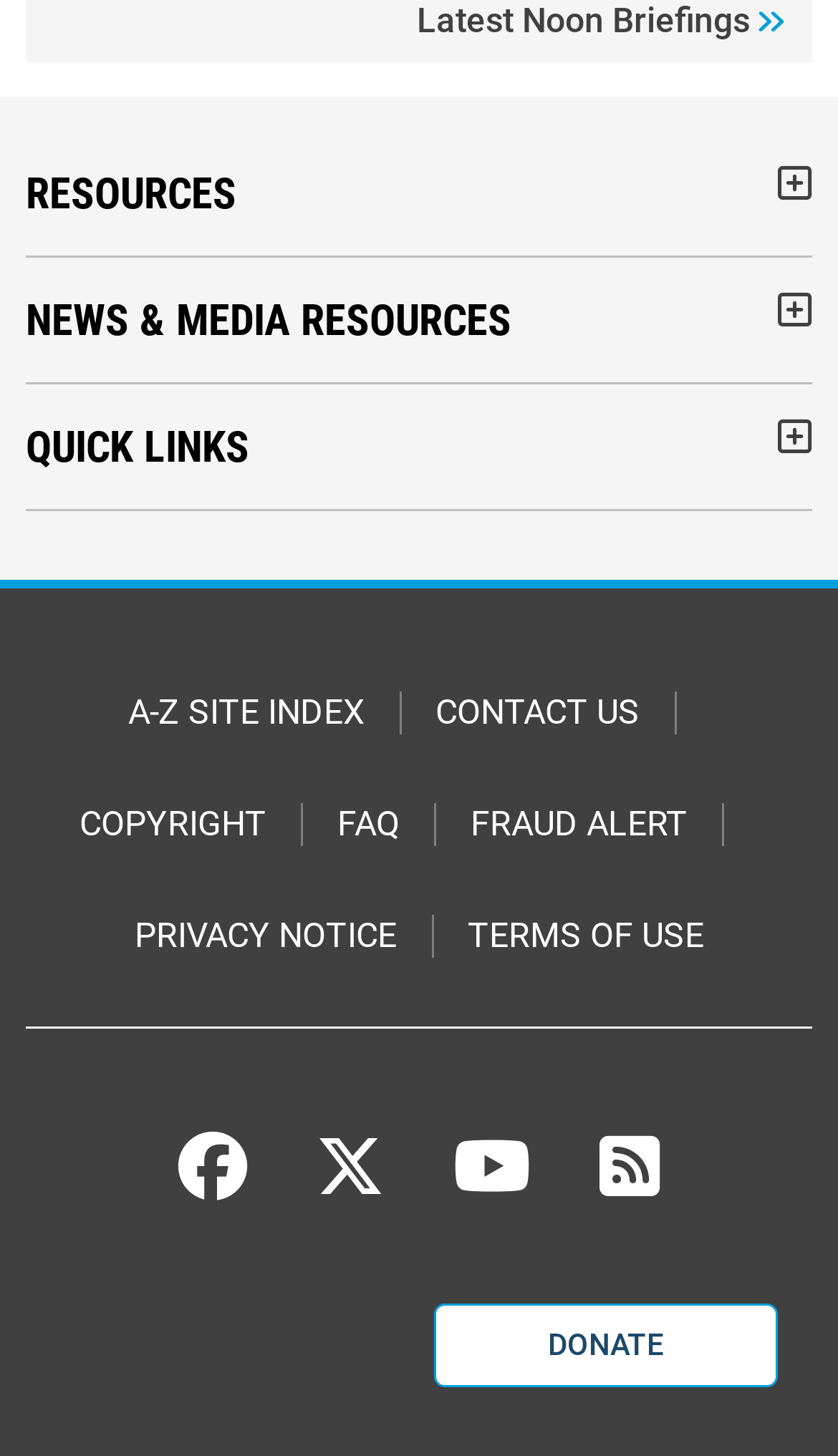Specify the bounding box coordinates of the area that needs to be clicked to achieve the following instruction: "Collapse resources".

[0.928, 0.113, 0.969, 0.14]